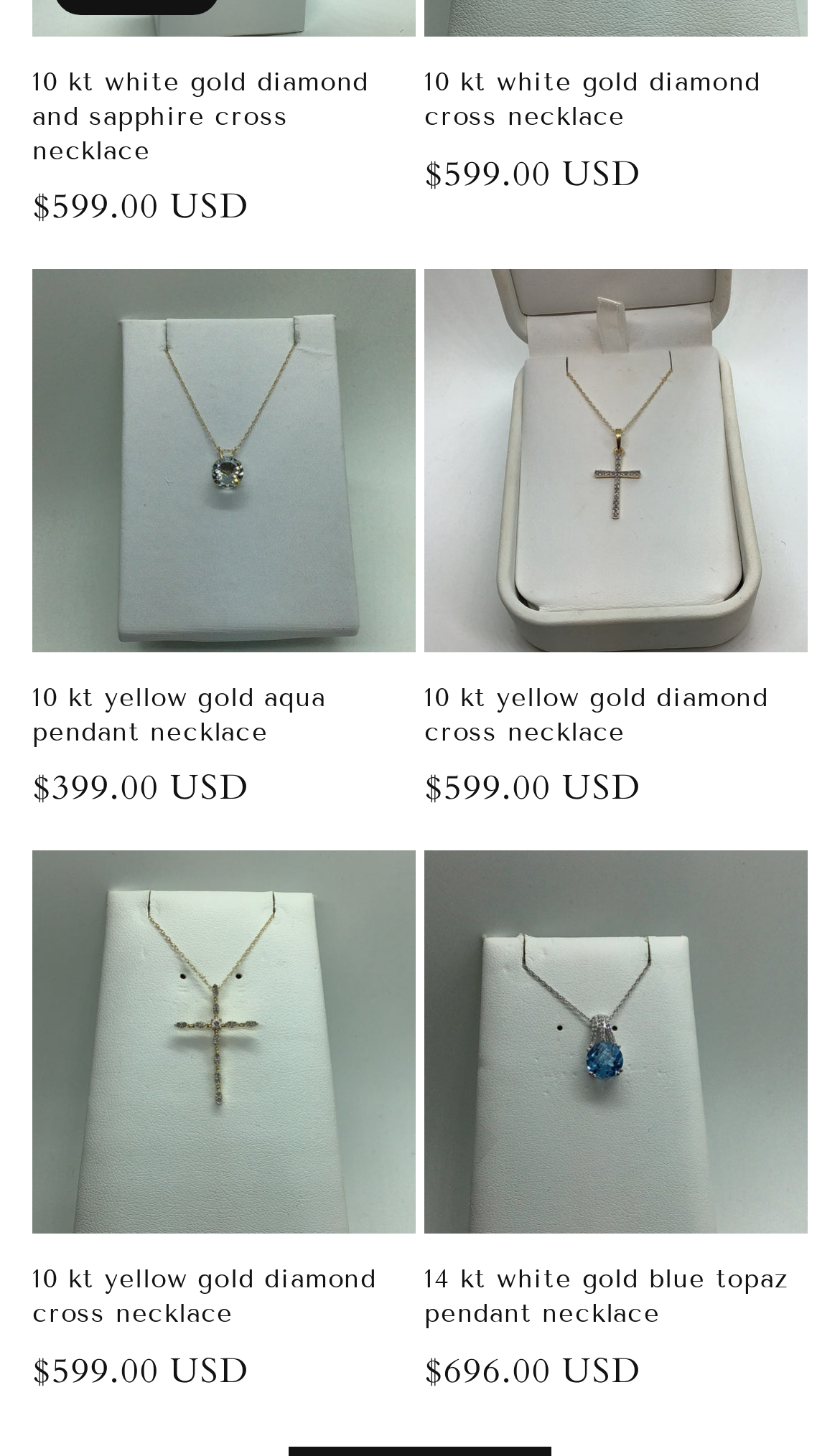What is the shape of the fifth necklace?
From the details in the image, provide a complete and detailed answer to the question.

I looked at the heading element with the text '10 kt yellow gold diamond cross necklace' and found that it corresponds to the fifth image element on the webpage, which represents a cross-shaped necklace.